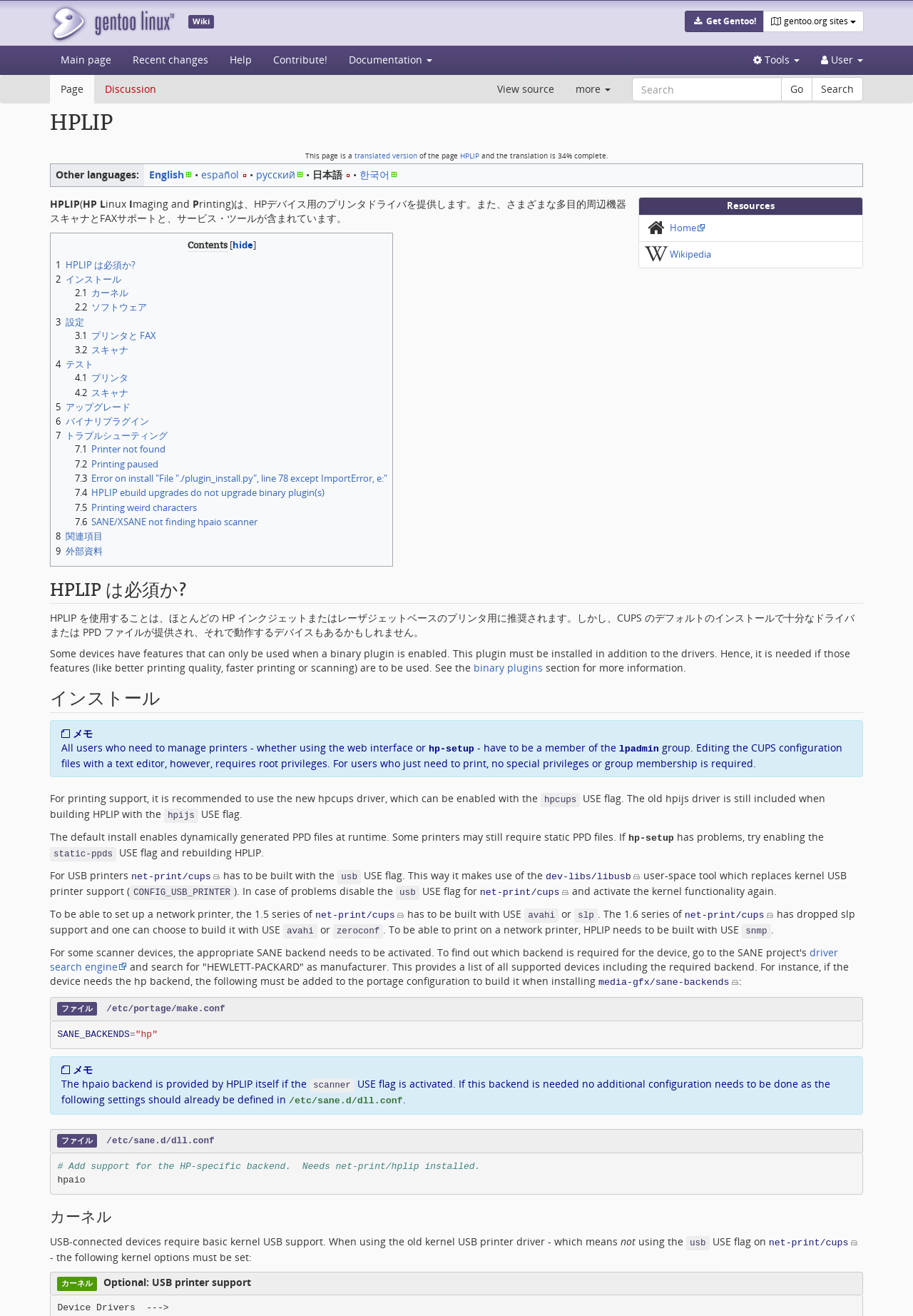Utilize the details in the image to thoroughly answer the following question: What is the purpose of HPLIP?

I found the answer by reading the text on the webpage, which states that 'HPLIP provides HP device printer drivers' and also mentions that it provides support for scanners and FAX. This suggests that the main purpose of HPLIP is to provide printer drivers for HP devices.